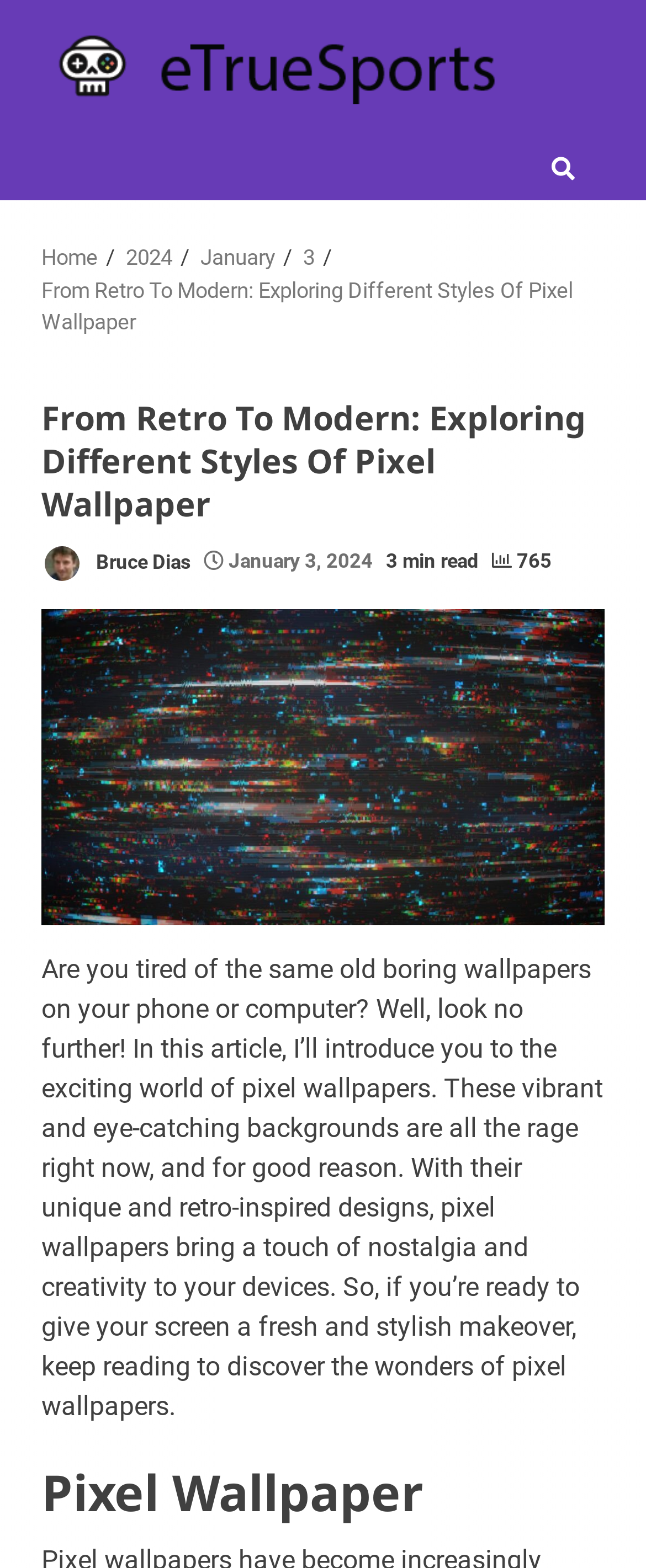Kindly determine the bounding box coordinates for the area that needs to be clicked to execute this instruction: "explore January 2024 articles".

[0.195, 0.156, 0.267, 0.172]